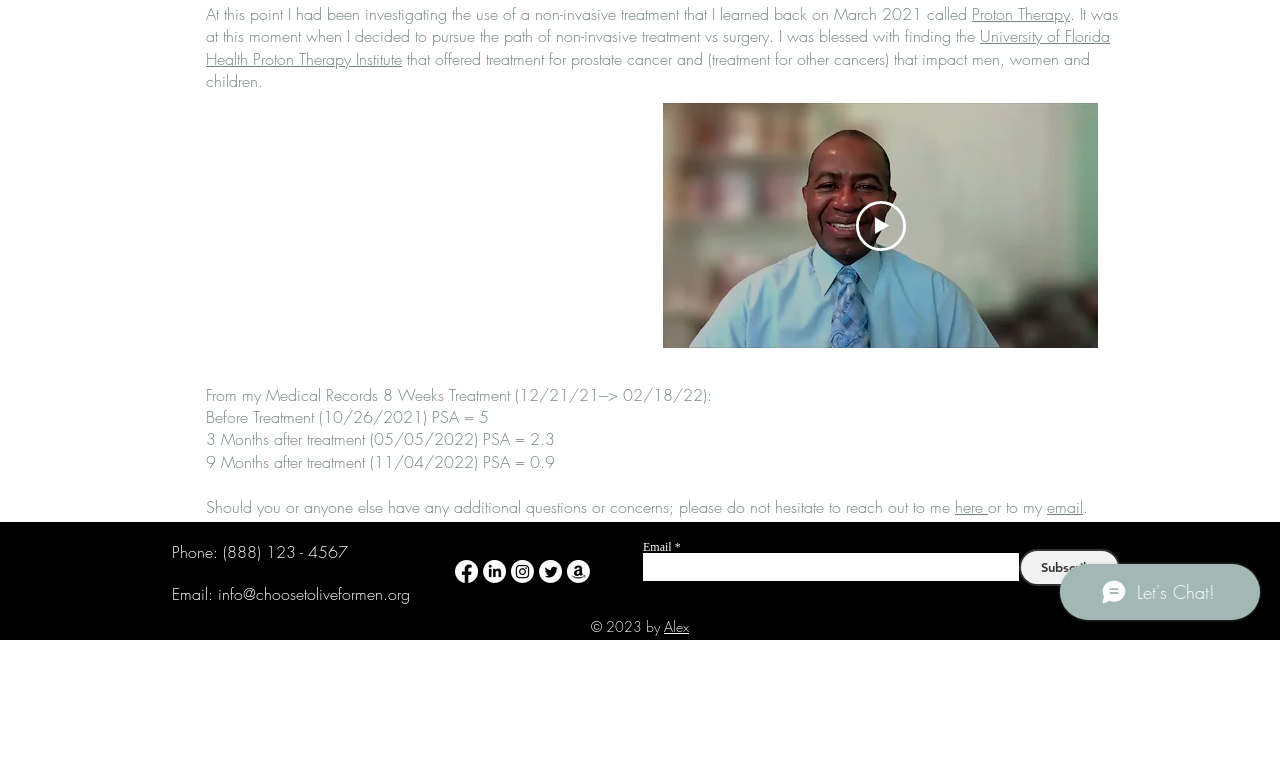Based on the element description: "name="email" placeholder=""", identify the bounding box coordinates for this UI element. The coordinates must be four float numbers between 0 and 1, listed as [left, top, right, bottom].

[0.502, 0.713, 0.796, 0.752]